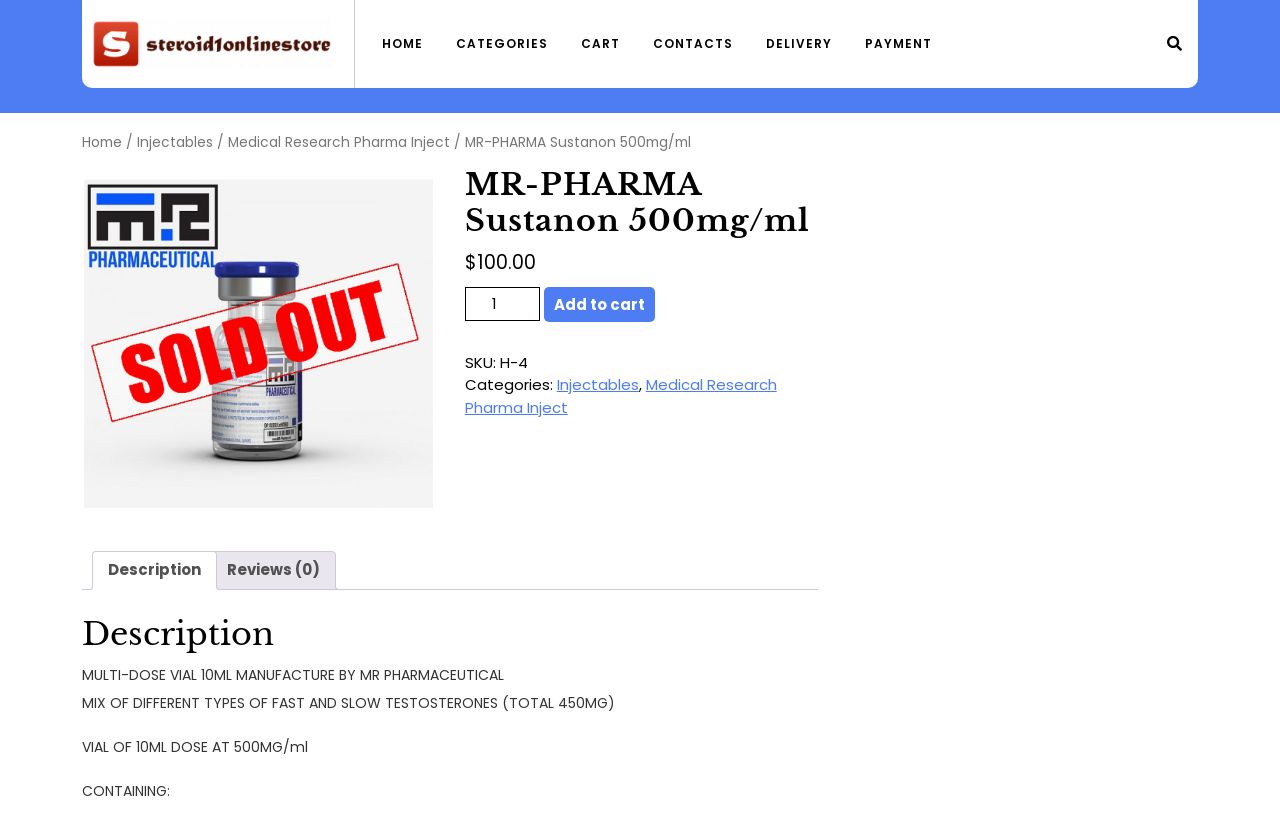Can you specify the bounding box coordinates of the area that needs to be clicked to fulfill the following instruction: "Click the Reviews tab"?

[0.165, 0.67, 0.262, 0.718]